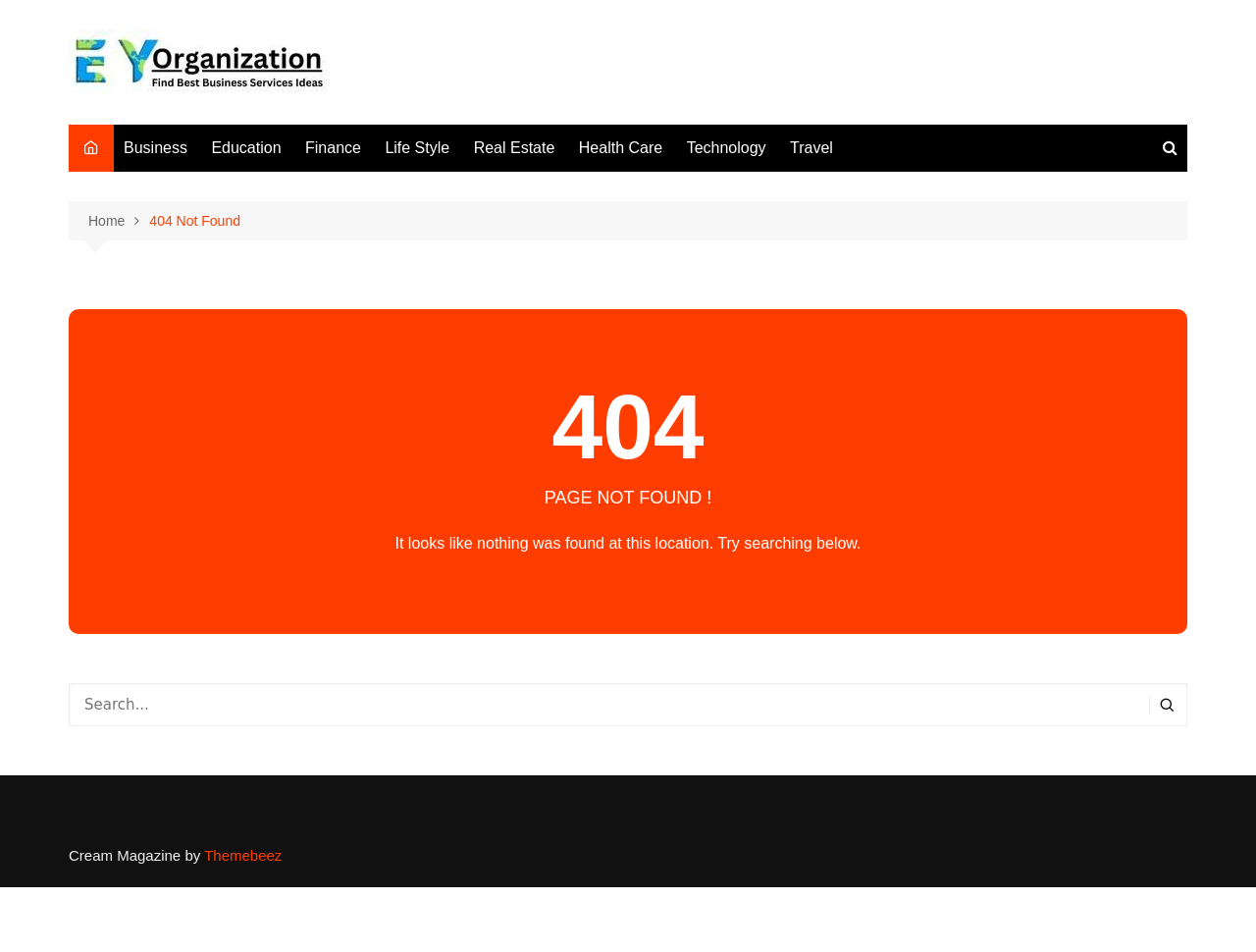Observe the image and answer the following question in detail: What is the theme of the website?

The theme of the website is 'Cream Magazine by Themebeez', which is displayed at the bottom of the webpage.